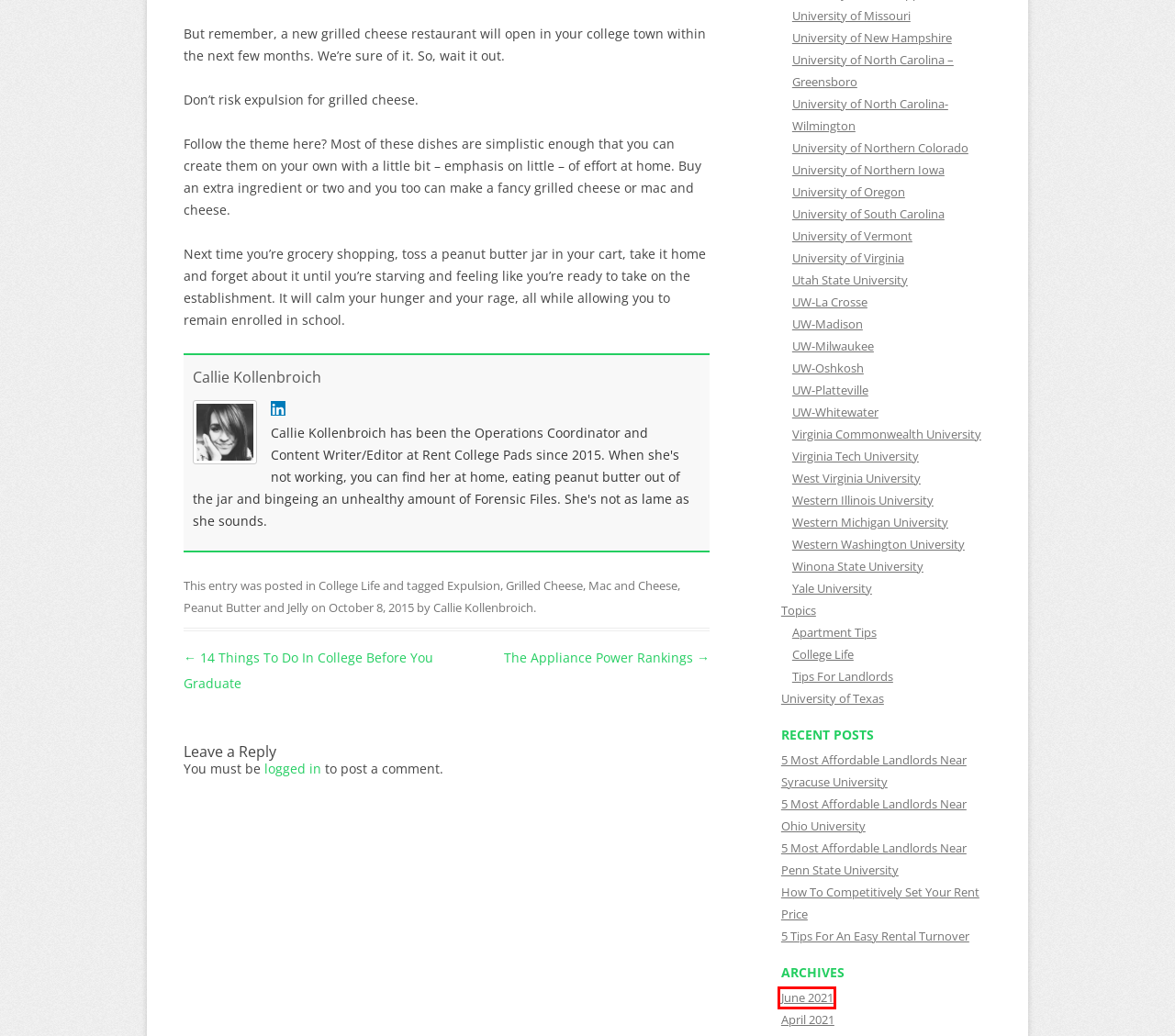Using the screenshot of a webpage with a red bounding box, pick the webpage description that most accurately represents the new webpage after the element inside the red box is clicked. Here are the candidates:
A. Callie Kollenbroich, Author at College Pads
B. West Virginia University Archives | College Pads
C. Peanut Butter and Jelly Archives | College Pads
D. UW-Milwaukee Archives | College Pads
E. June 2021 | College Pads
F. Virginia Tech University Archives | College Pads
G. 5 Tips For An Easy Rental Turnover | College Pads
H. Yale University Archives | College Pads

E